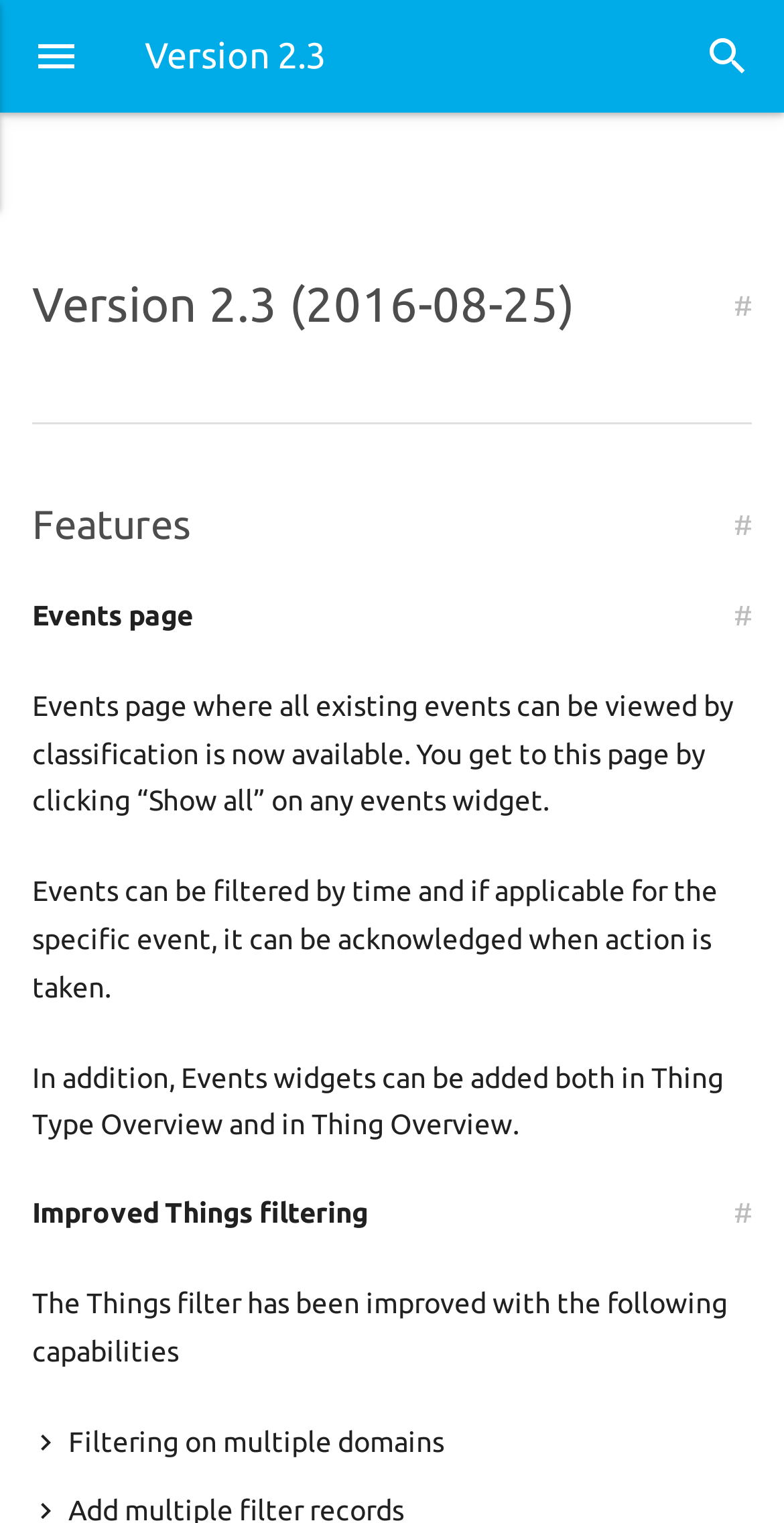Determine the main heading text of the webpage.

Version 2.3 (2016-08-25)
#